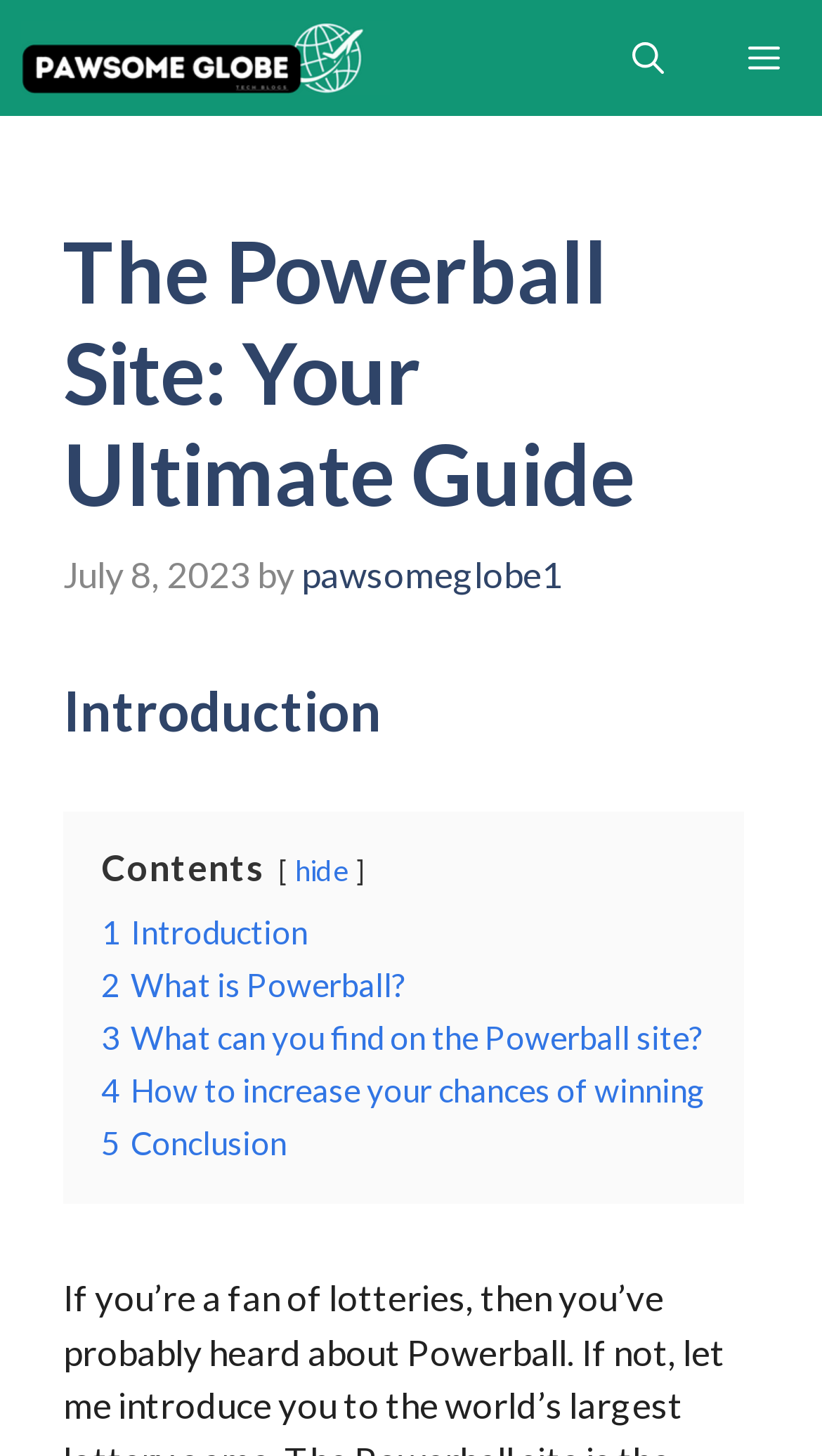Please give the bounding box coordinates of the area that should be clicked to fulfill the following instruction: "Click the 'Menu' button". The coordinates should be in the format of four float numbers from 0 to 1, i.e., [left, top, right, bottom].

[0.859, 0.0, 1.0, 0.08]